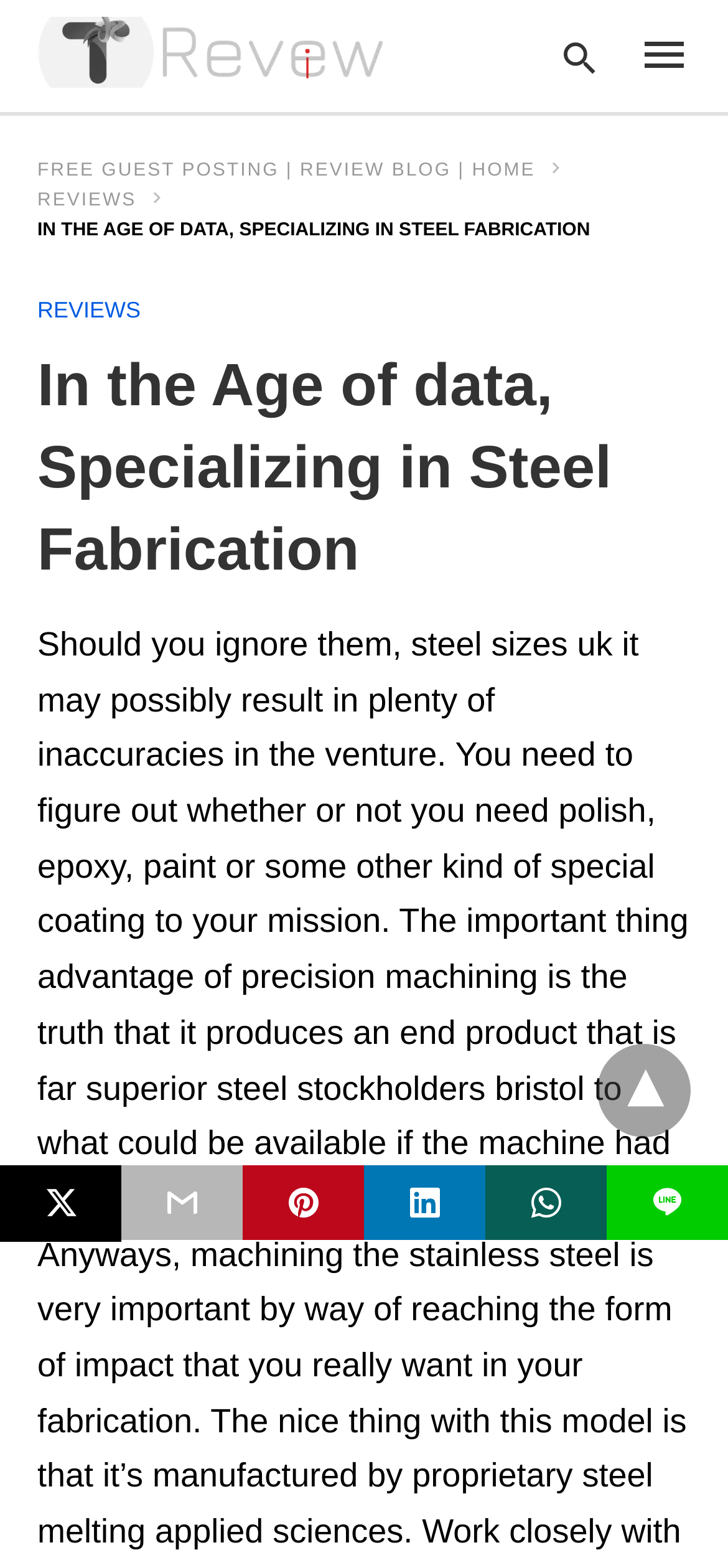Please determine the bounding box coordinates of the element's region to click for the following instruction: "Share on Twitter".

[0.0, 0.743, 0.167, 0.792]